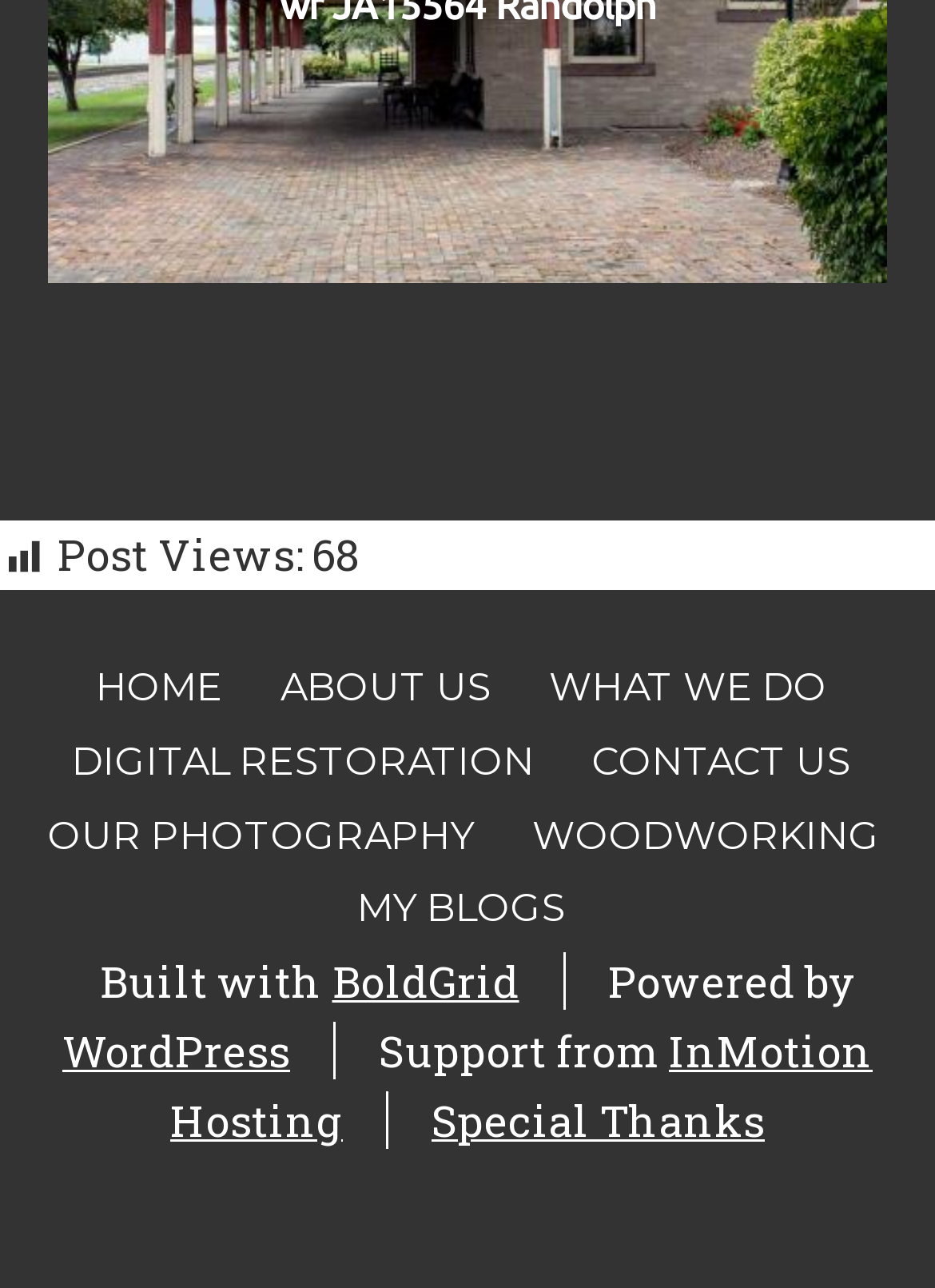How many links are there in the footer section?
Use the image to answer the question with a single word or phrase.

5